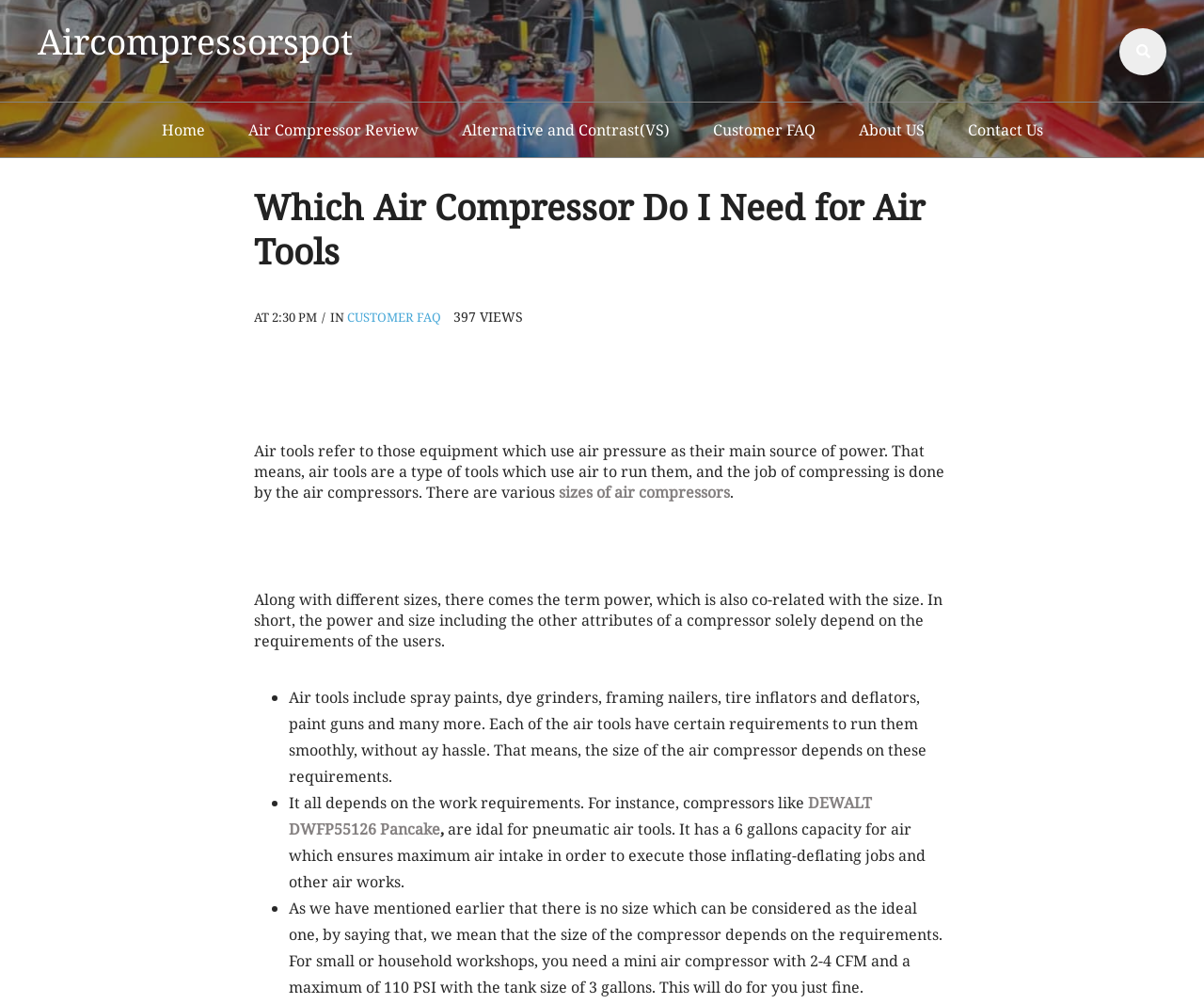What determines the size of an air compressor?
From the details in the image, provide a complete and detailed answer to the question.

The webpage states that the size of the air compressor depends on the requirements of the users, including the type of air tools being used and the work requirements.